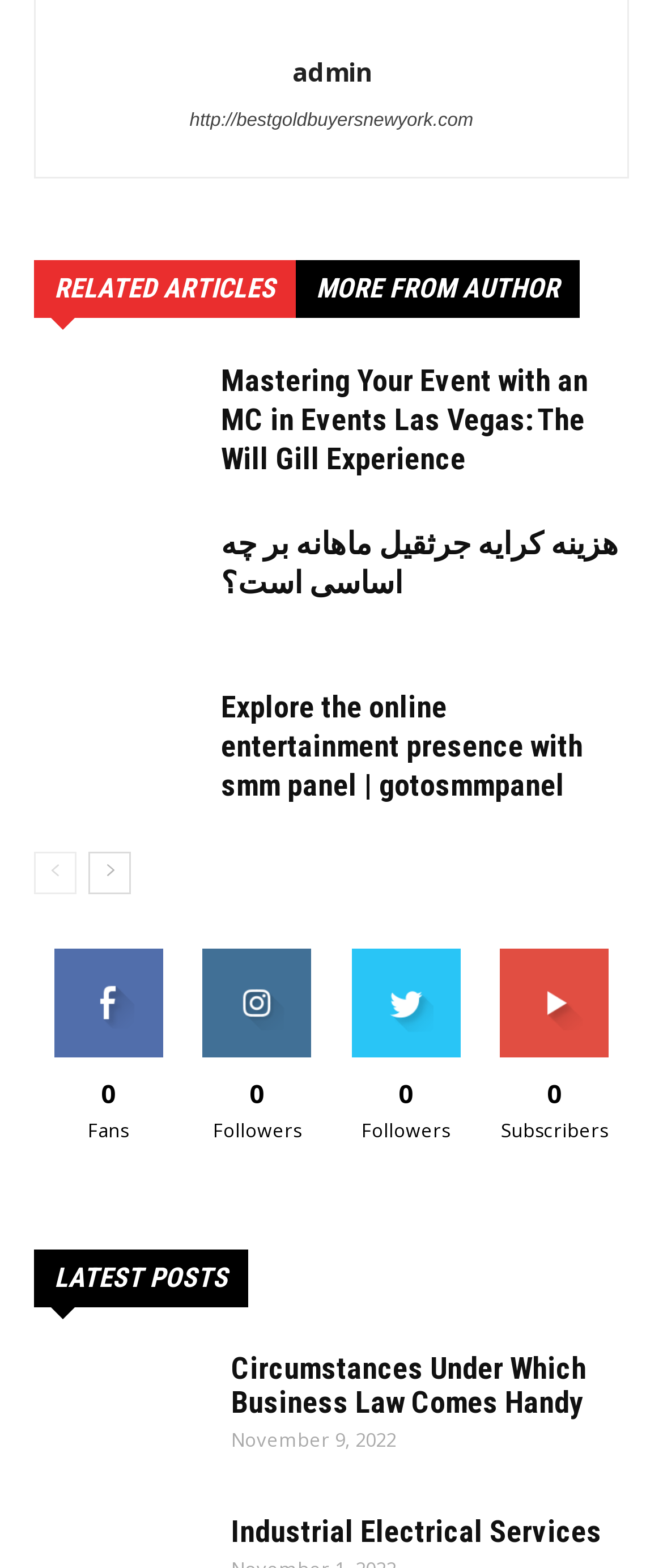How many links are there in the RELATED ARTICLES section?
Provide an in-depth answer to the question, covering all aspects.

I counted the links under the heading 'RELATED ARTICLES MORE FROM AUTHOR' and found two links: 'RELATED ARTICLES' and 'MORE FROM AUTHOR'.